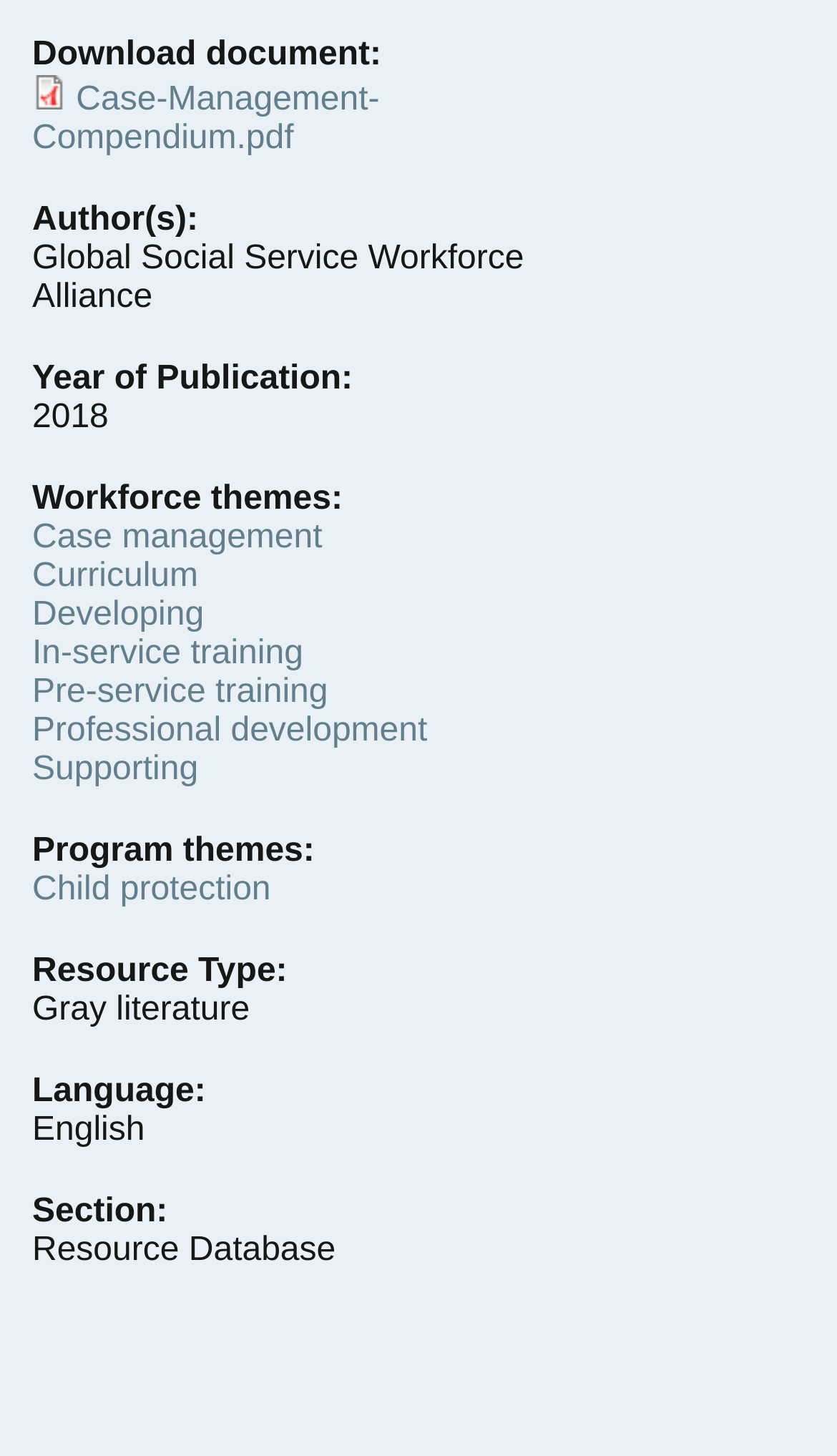Extract the bounding box for the UI element that matches this description: "Case-Management-Compendium.pdf".

[0.038, 0.056, 0.453, 0.107]